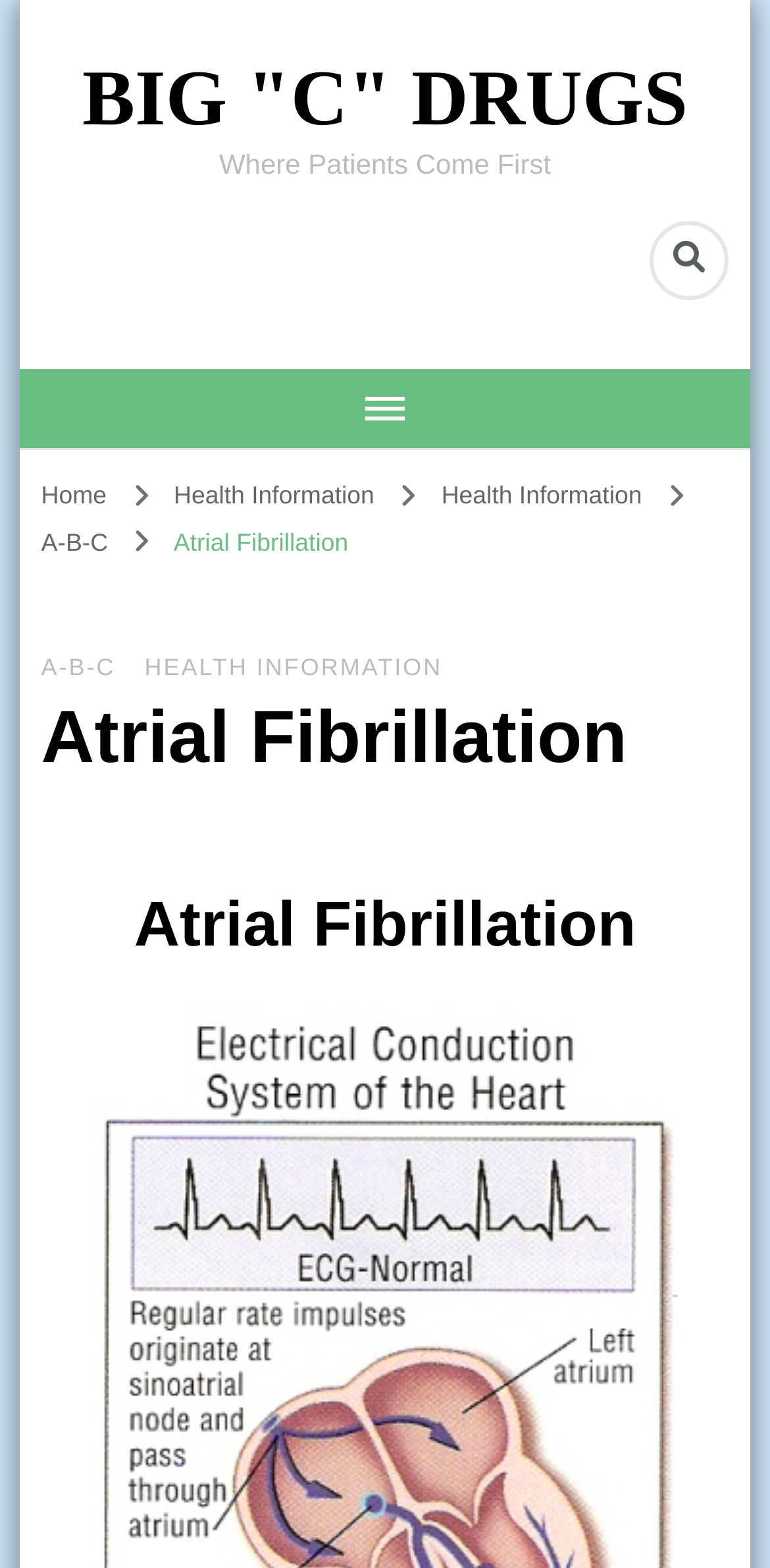Using the format (top-left x, top-left y, bottom-right x, bottom-right y), and given the element description, identify the bounding box coordinates within the screenshot: Home

None